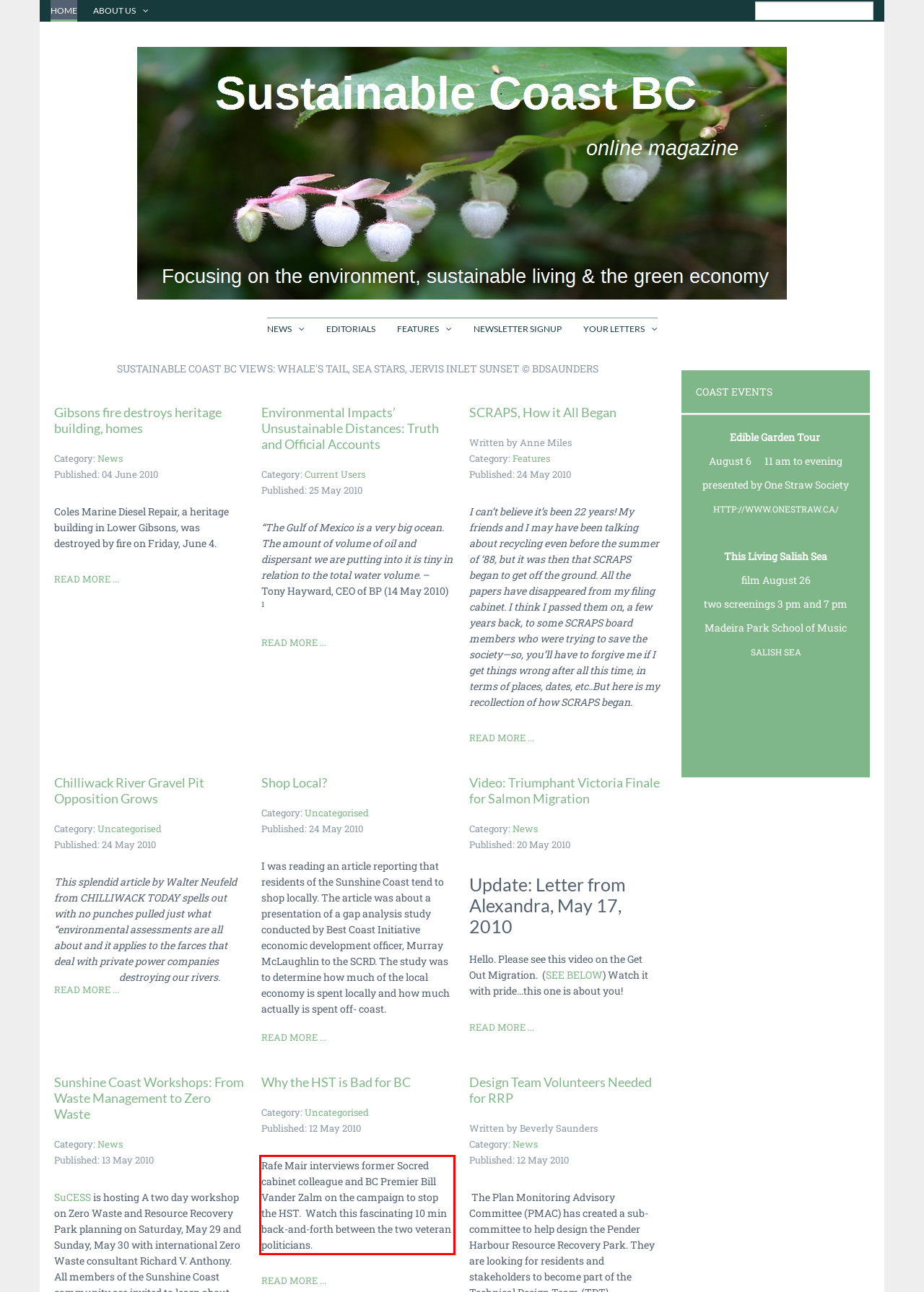You are given a screenshot with a red rectangle. Identify and extract the text within this red bounding box using OCR.

Rafe Mair interviews former Socred cabinet colleague and BC Premier Bill Vander Zalm on the campaign to stop the HST. Watch this fascinating 10 min back-and-forth between the two veteran politicians.